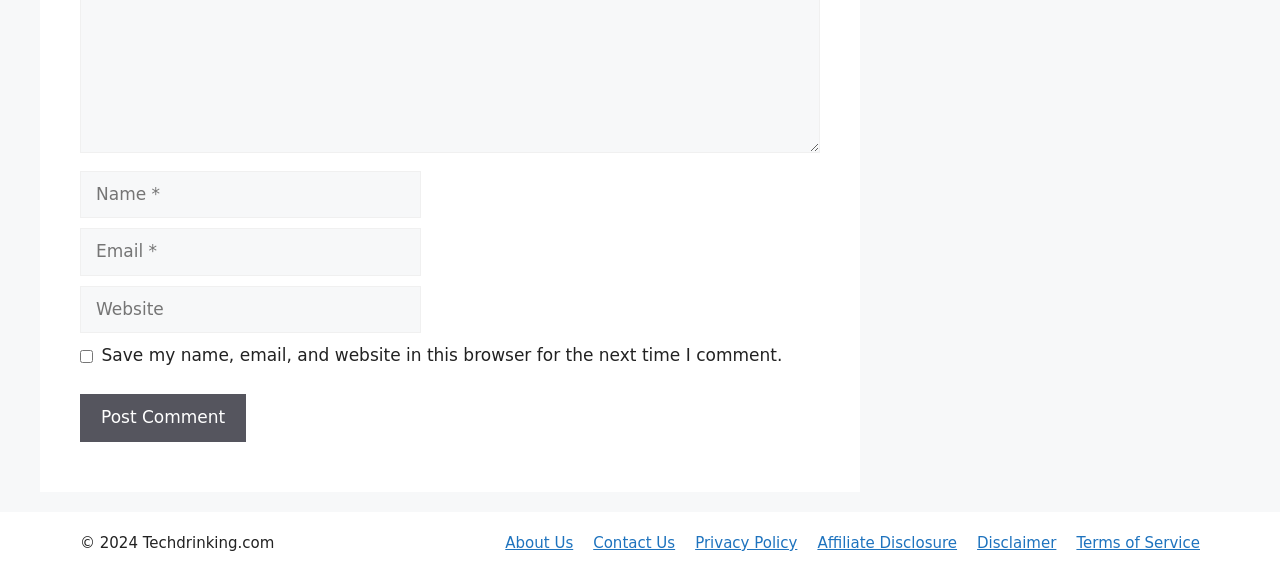Locate the bounding box coordinates of the clickable region necessary to complete the following instruction: "Visit the About Us page". Provide the coordinates in the format of four float numbers between 0 and 1, i.e., [left, top, right, bottom].

[0.395, 0.93, 0.448, 0.962]